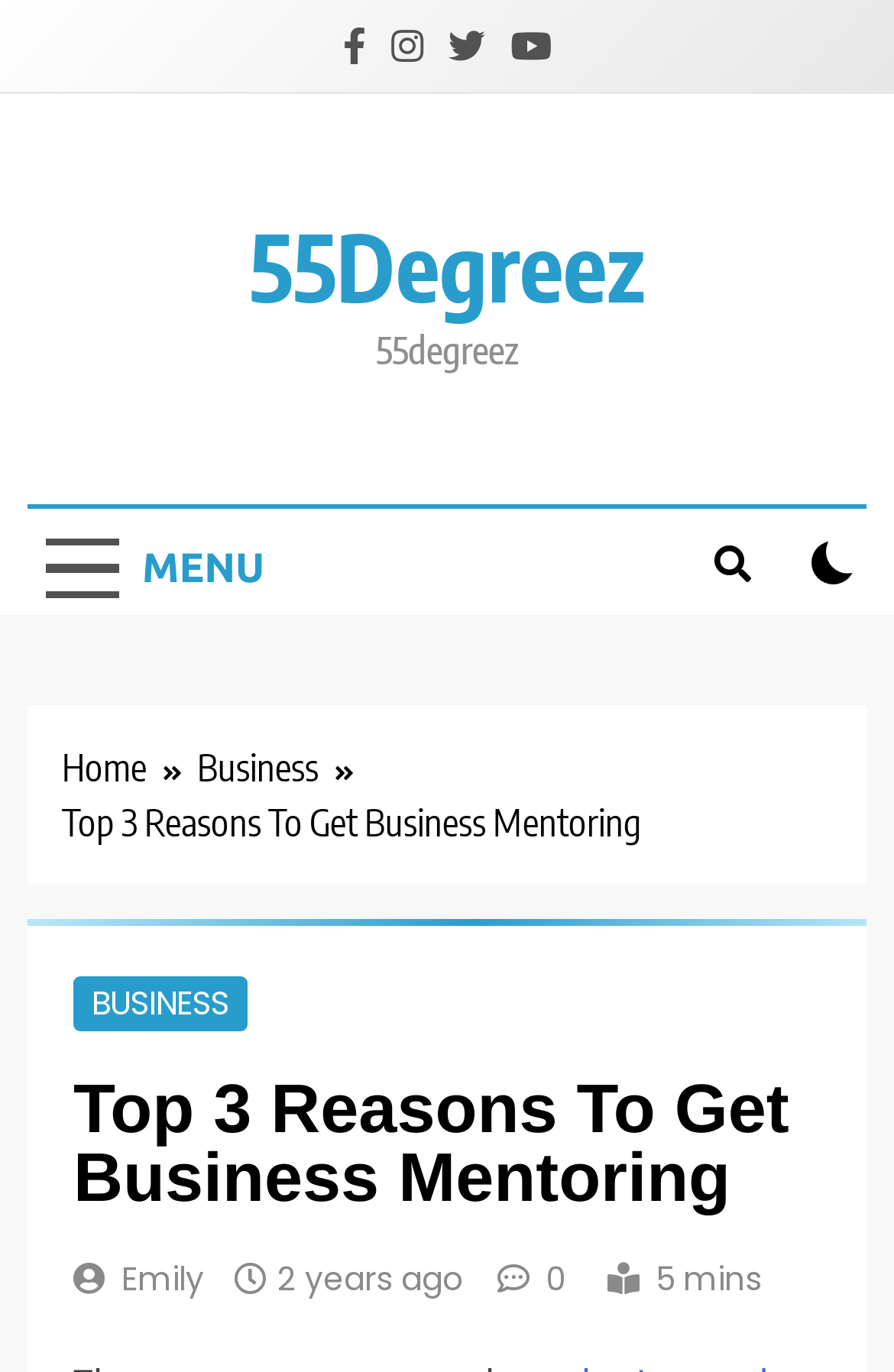From the webpage screenshot, predict the bounding box coordinates (top-left x, top-left y, bottom-right x, bottom-right y) for the UI element described here: Courtesy Visits

None